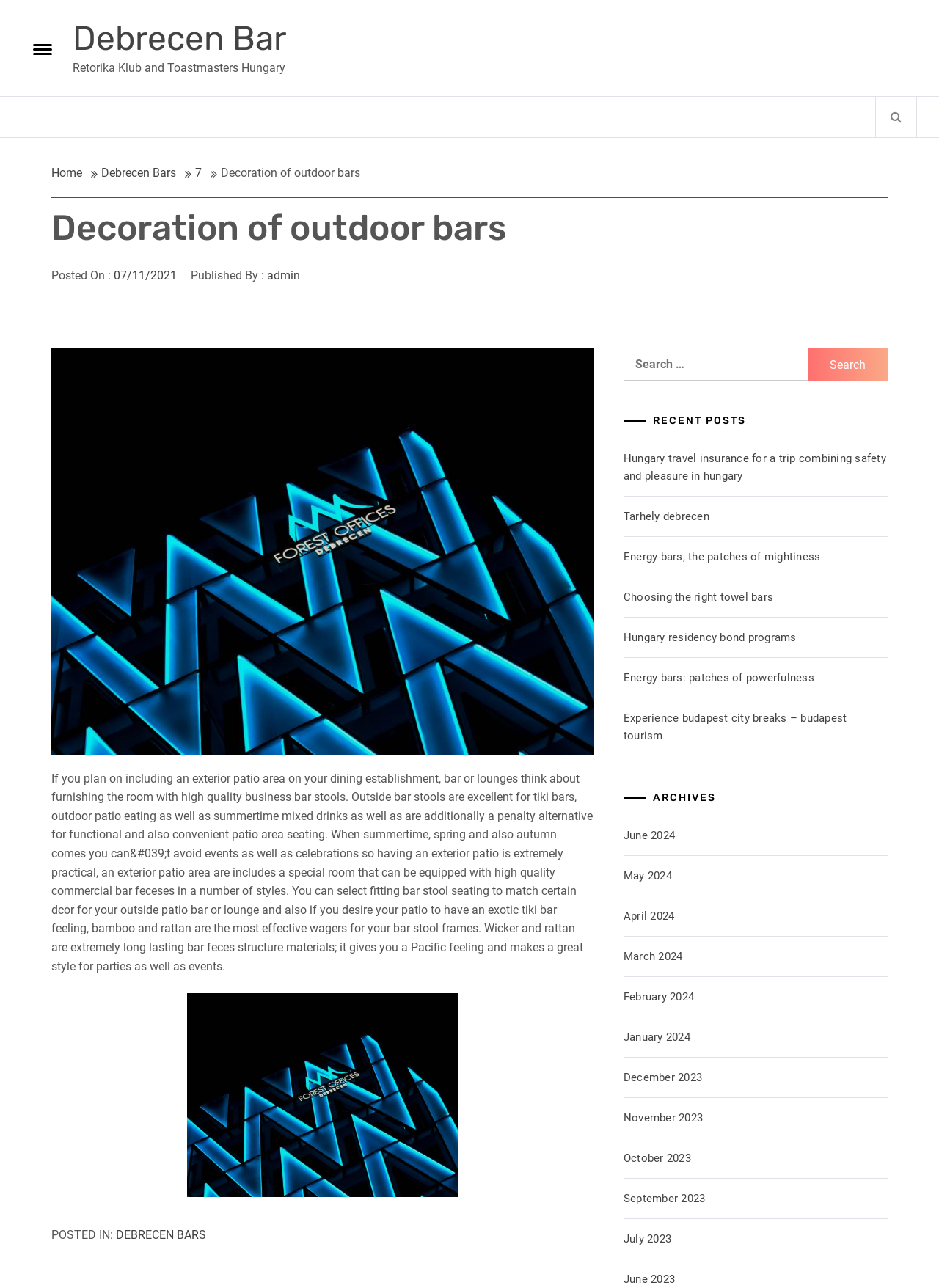What is the topic of the current post?
Relying on the image, give a concise answer in one word or a brief phrase.

Decoration of outdoor bars